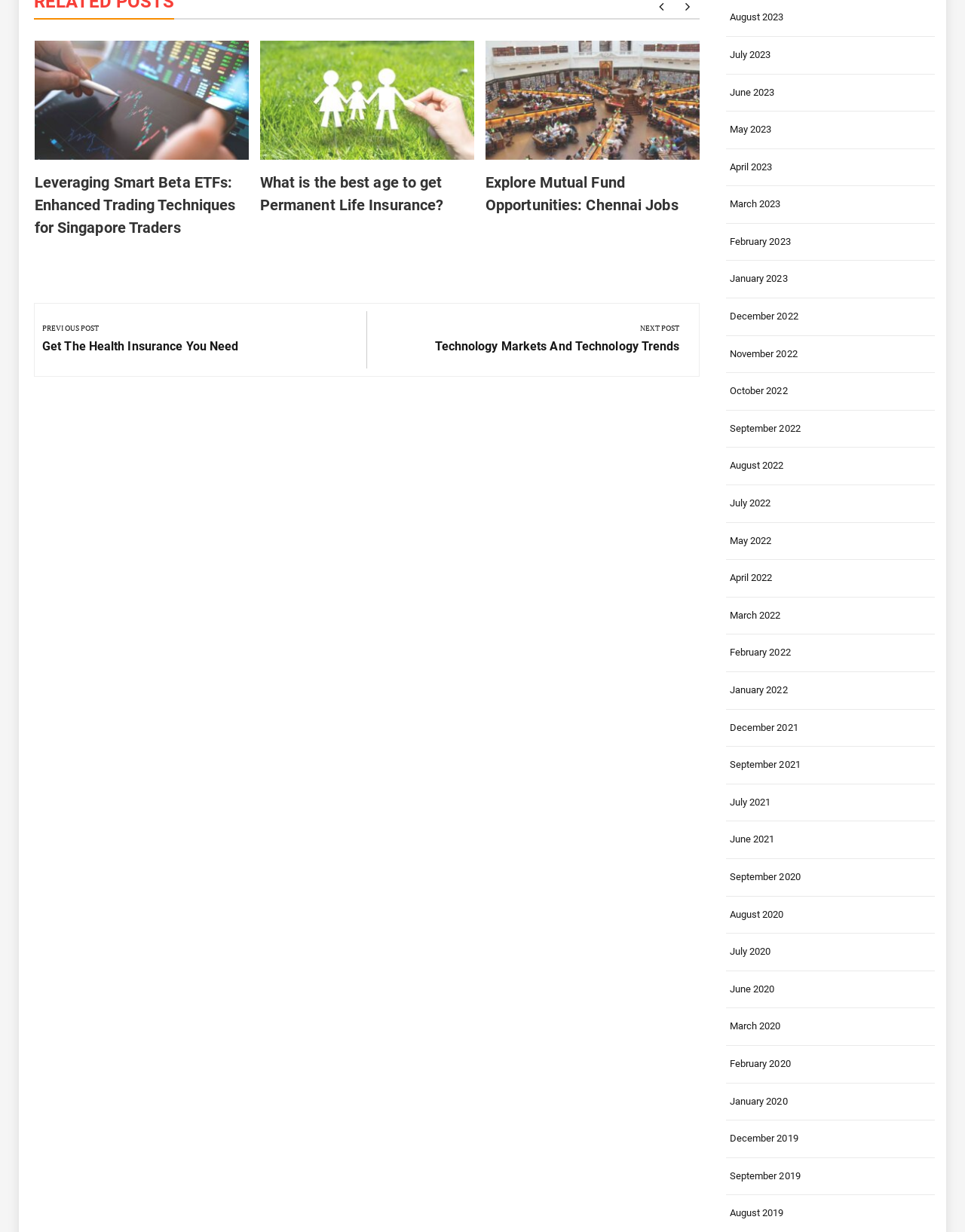Give a one-word or one-phrase response to the question:
What is the position of the 'Posts' navigation?

Top-left